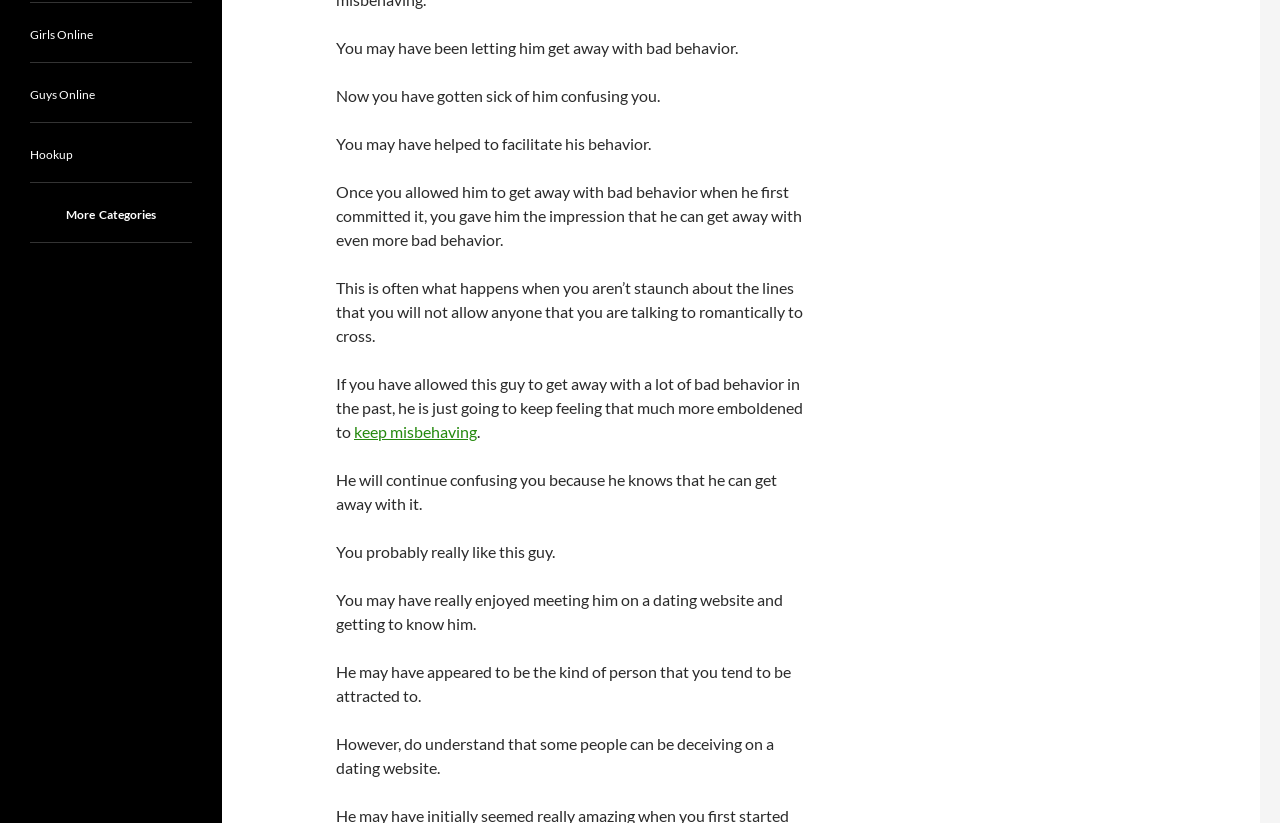Using the element description: "More Categories", determine the bounding box coordinates for the specified UI element. The coordinates should be four float numbers between 0 and 1, [left, top, right, bottom].

[0.052, 0.252, 0.122, 0.27]